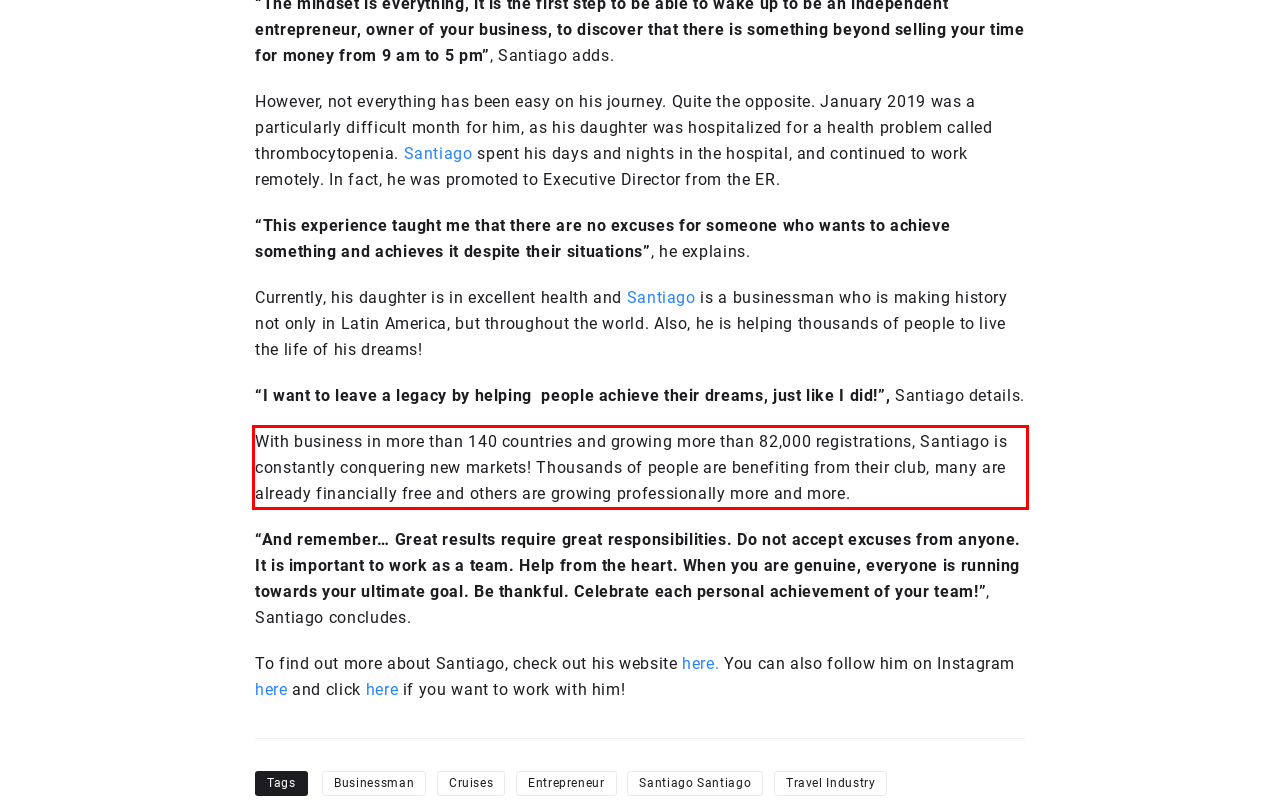You have a screenshot with a red rectangle around a UI element. Recognize and extract the text within this red bounding box using OCR.

With business in more than 140 countries and growing more than 82,000 registrations, Santiago is constantly conquering new markets! Thousands of people are benefiting from their club, many are already financially free and others are growing professionally more and more.